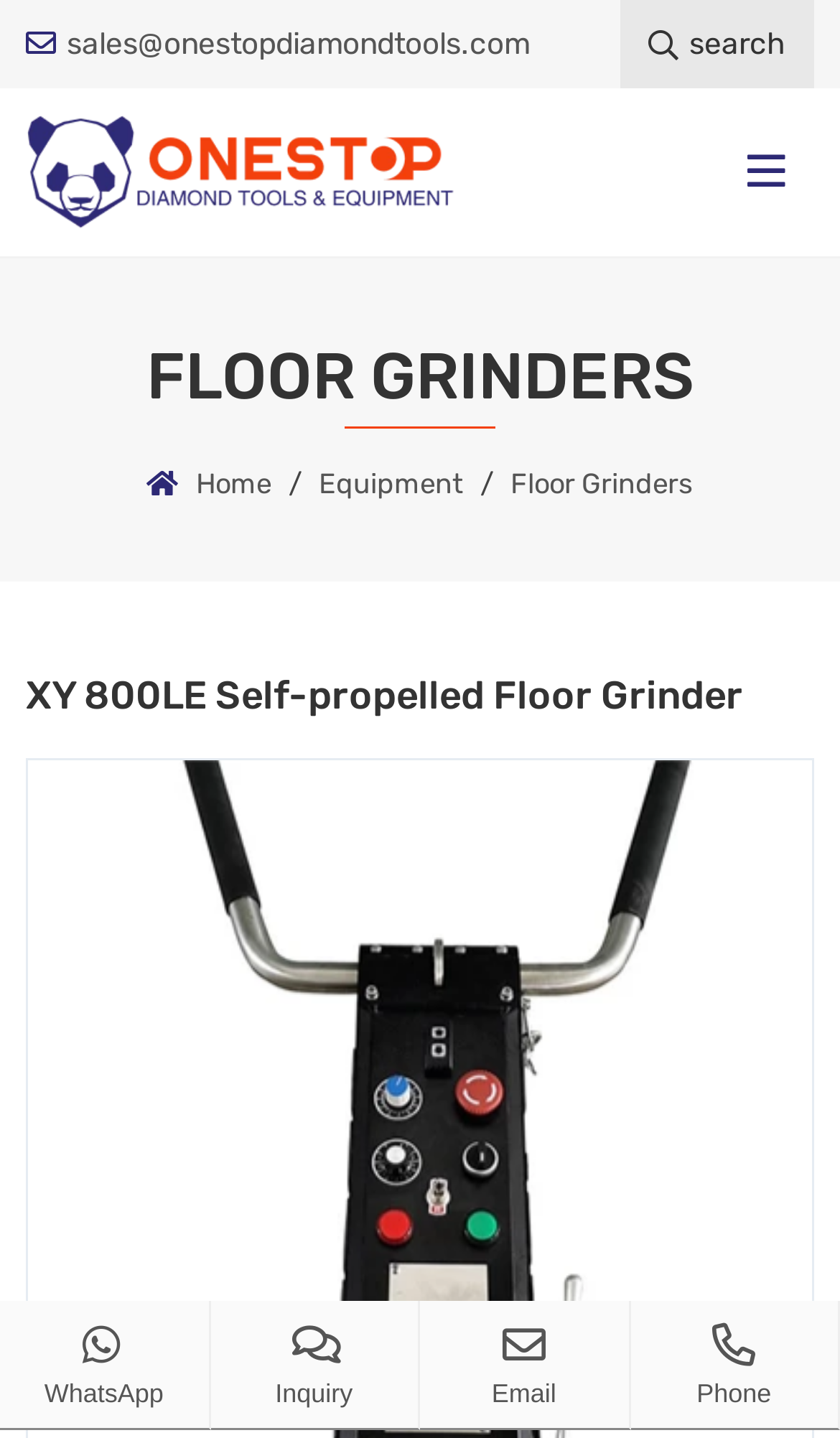Provide an in-depth description of the elements and layout of the webpage.

The webpage is about the XY 800LE Self-propelled Floor Grinder, a top-of-the-line floor grinding machine. At the top left corner, there is a logo of OneStop Diamond Tools, which is also a link to the company's homepage. Next to the logo, there is a link to the company's email address. On the top right corner, there is a search button with a magnifying glass icon.

Below the logo and email link, there is a navigation menu with three links: Home, Equipment, and Floor Grinders. The Floor Grinders link is currently selected, as indicated by its position and the heading 'FLOOR GRINDERS' above it.

The main content of the webpage is about the XY 800LE floor grinder, with a heading that spans almost the entire width of the page. There are no images of the product on this page, but there is a brief description of the product in the meta description, mentioning its 20HP WEG motor and strong grinding force.

At the bottom of the page, there are three links to contact the company: WhatsApp, Email, and Phone. There is also a static text 'Inquiry' above these links.